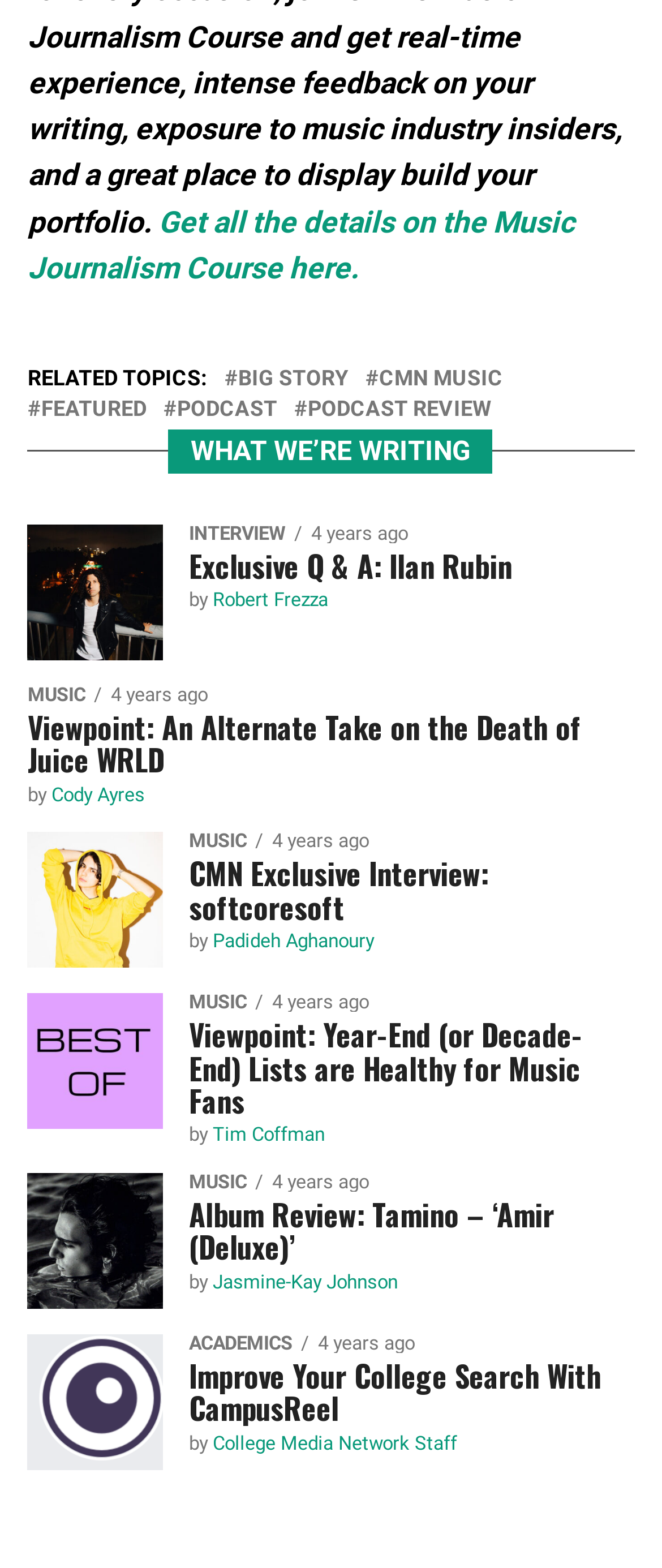Answer the question in one word or a short phrase:
What is the category of the first article?

MUSIC